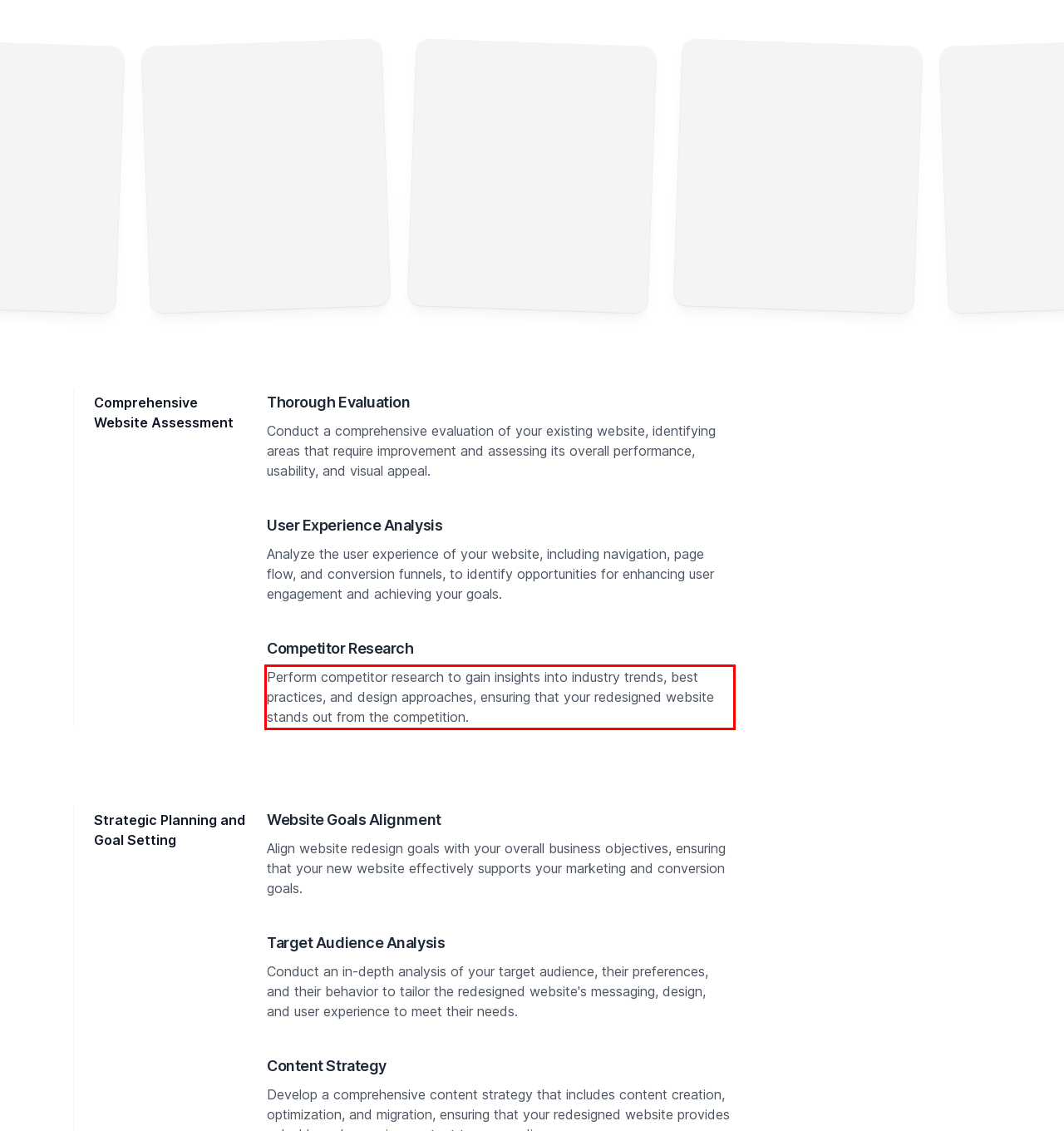Given the screenshot of a webpage, identify the red rectangle bounding box and recognize the text content inside it, generating the extracted text.

Perform competitor research to gain insights into industry trends, best practices, and design approaches, ensuring that your redesigned website stands out from the competition.